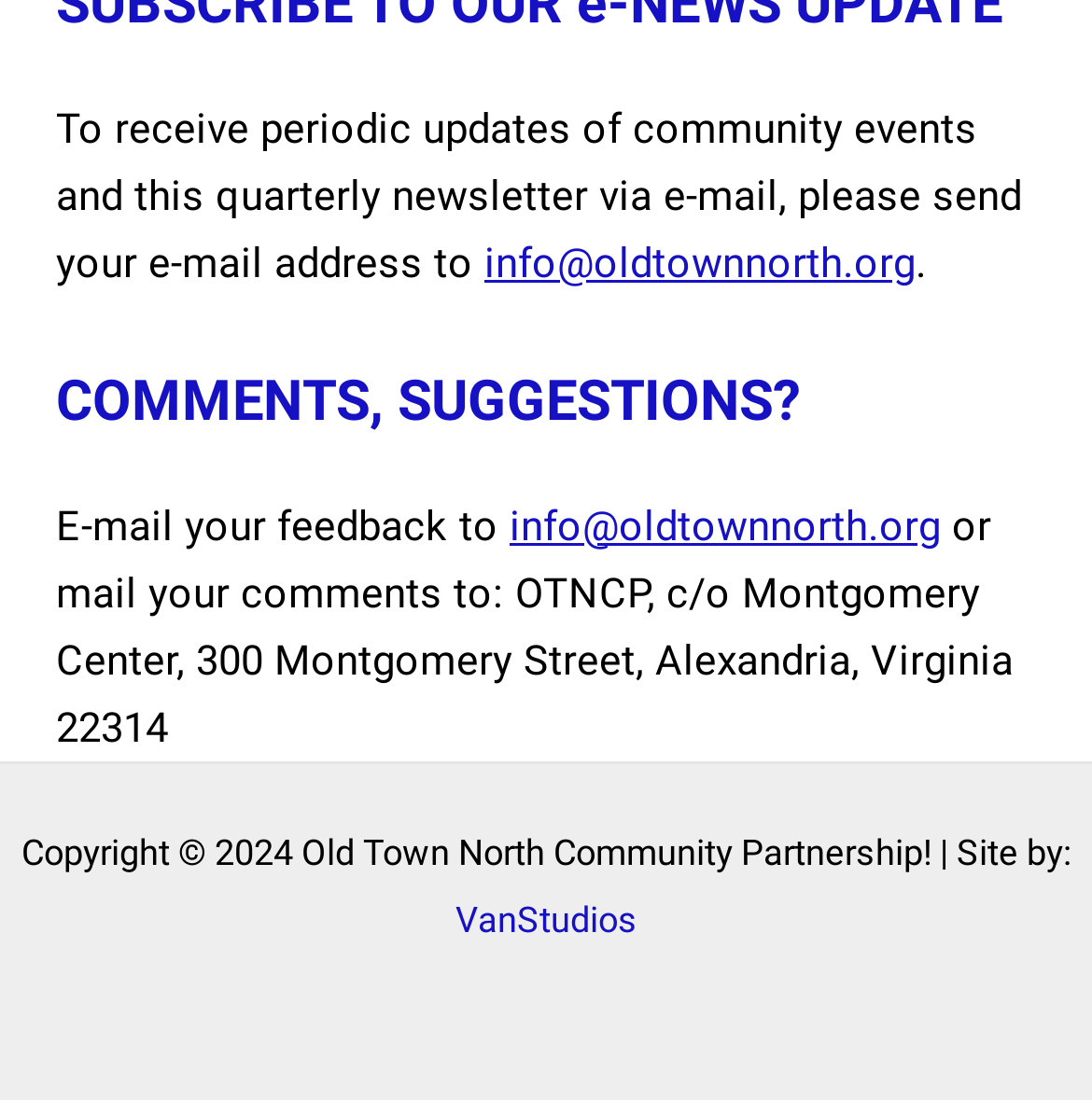Please give a concise answer to this question using a single word or phrase: 
What is the email address to send feedback to?

info@oldtownnorth.org